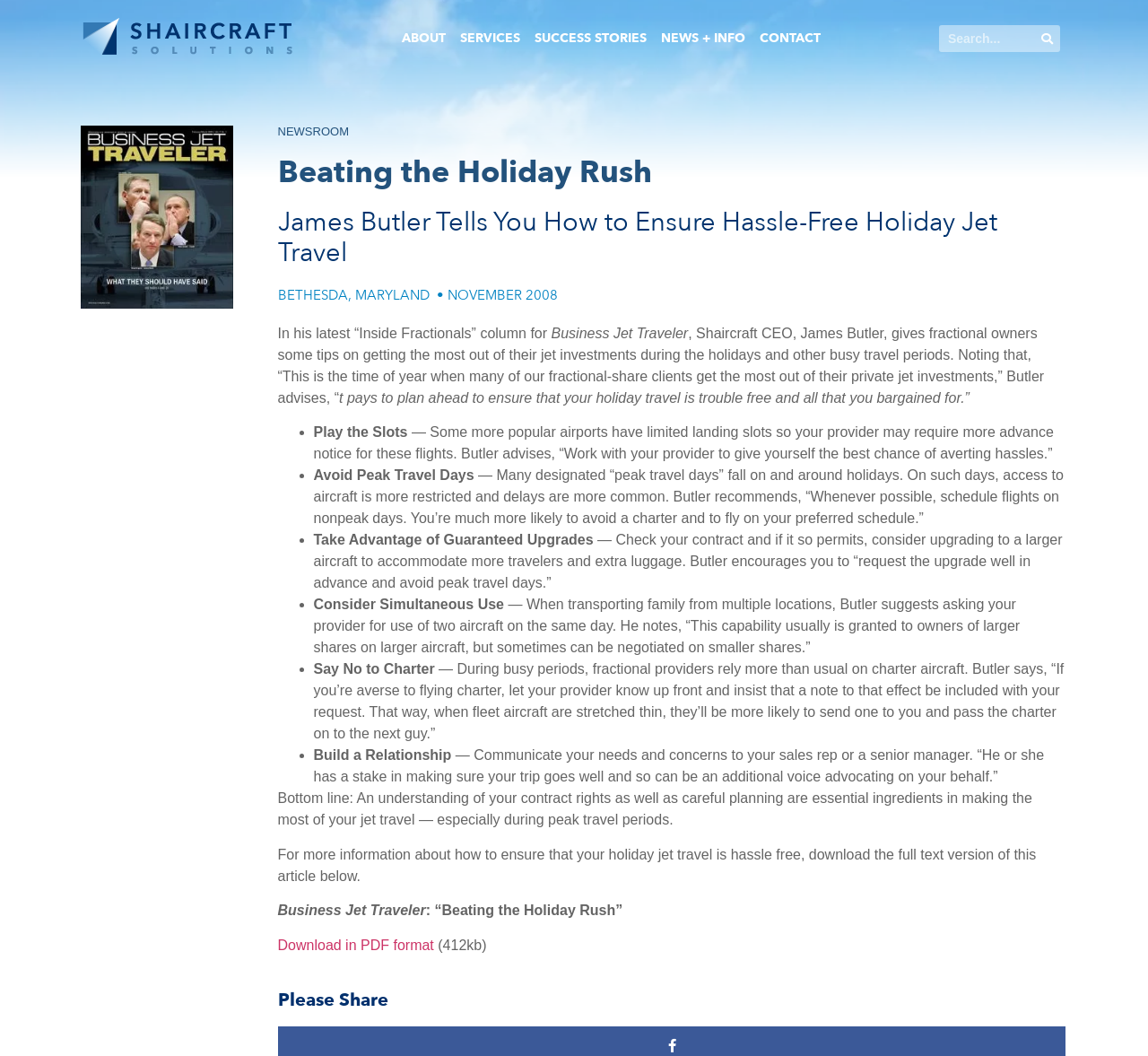Give a detailed account of the webpage's layout and content.

The webpage is about an article titled "Beating the Holiday Rush - Shaircraft" and focuses on ensuring hassle-free holiday jet travel. At the top, there is a navigation menu with links to "ABOUT", "SERVICES", "SUCCESS STORIES", "NEWS + INFO", and "CONTACT". Next to the navigation menu, there is a search bar with a search button.

Below the navigation menu, there is a heading "NEWSROOM" followed by a subheading "Beating the Holiday Rush". The article's title "James Butler Tells You How to Ensure Hassle-Free Holiday Jet Travel" is displayed prominently. The article is written by James Butler, CEO of Shaircraft, and is dated November 2008.

The article provides tips on how to make the most of private jet investments during the holidays and other busy travel periods. It is divided into sections, each marked with a bullet point, and provides advice on planning ahead, avoiding peak travel days, taking advantage of guaranteed upgrades, considering simultaneous use, saying no to charter, and building a relationship with the provider.

At the bottom of the article, there is a summary of the key points, followed by a call to action to download the full text version of the article in PDF format. There is also a link to share the article.